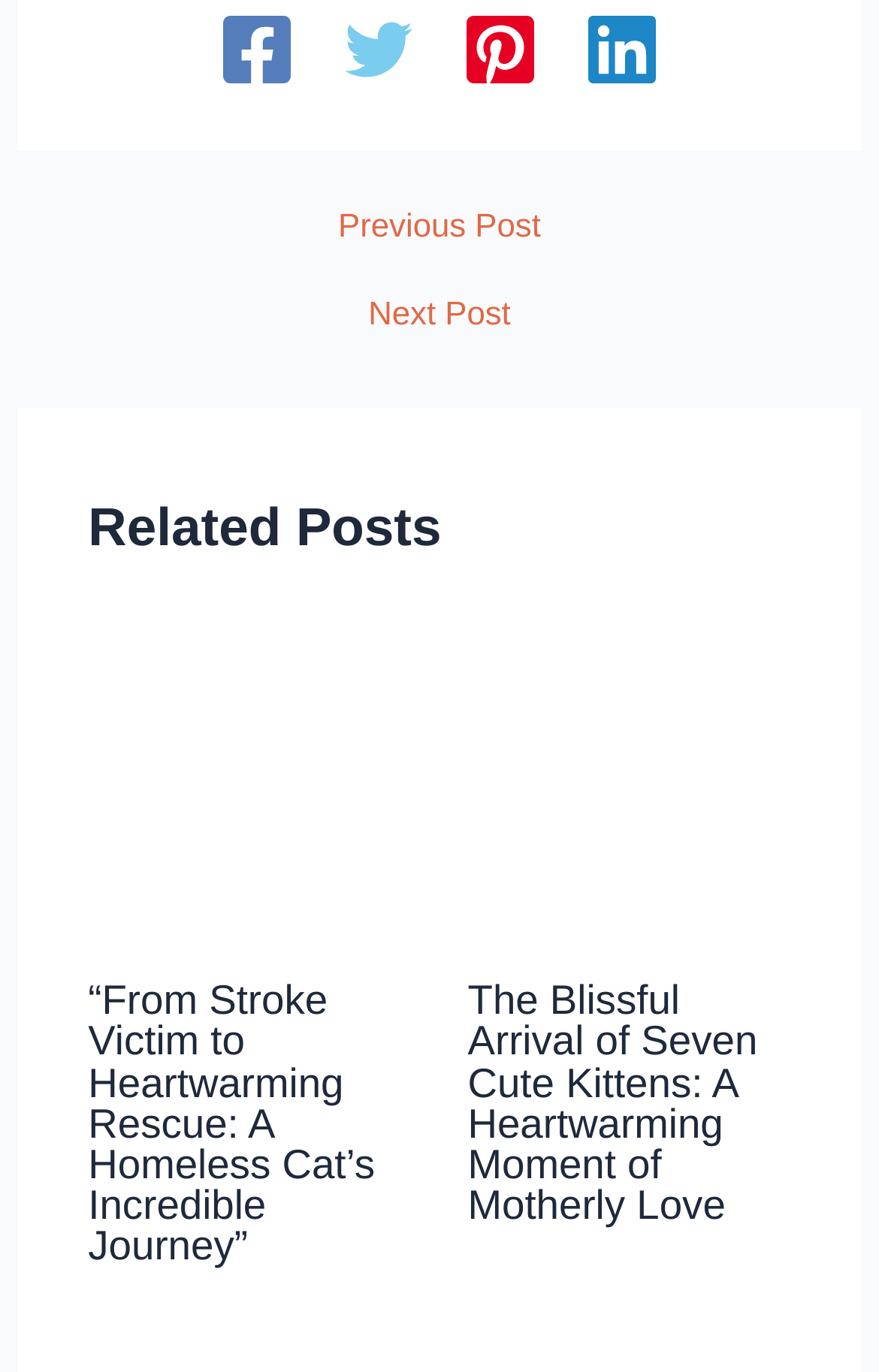Identify the bounding box coordinates for the UI element mentioned here: "aria-label="Linkedin"". Provide the coordinates as four float values between 0 and 1, i.e., [left, top, right, bottom].

[0.669, 0.012, 0.746, 0.068]